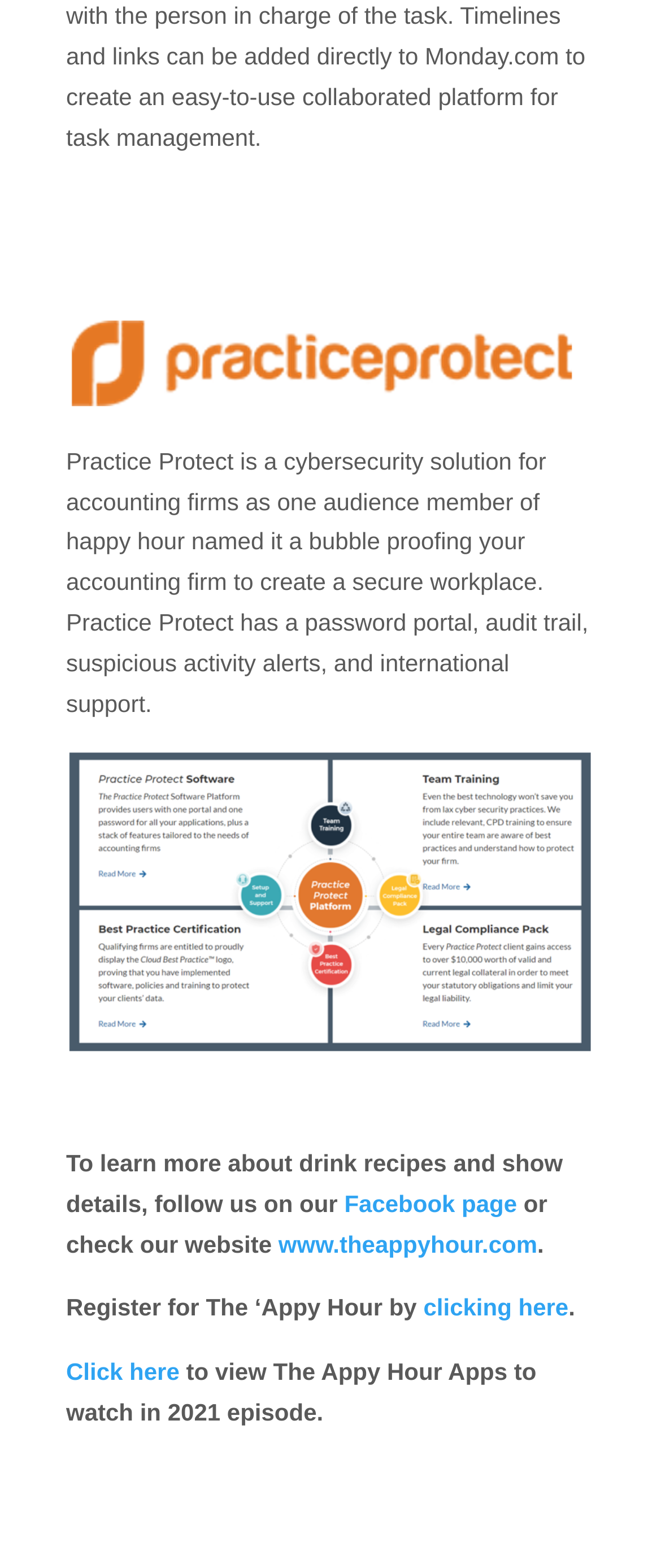Determine the bounding box coordinates for the UI element matching this description: "www.theappyhour.com".

[0.411, 0.785, 0.813, 0.802]